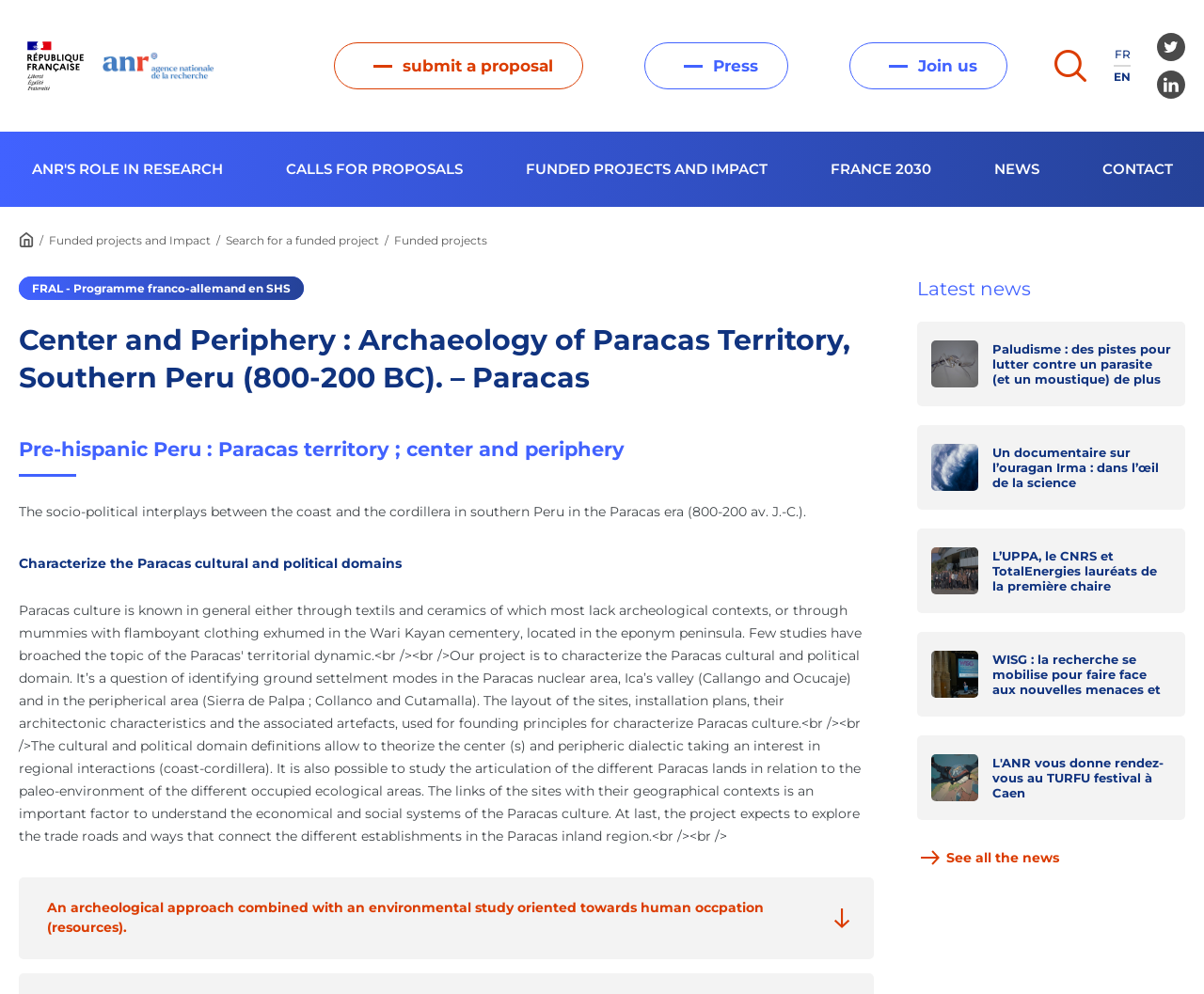Generate the text content of the main heading of the webpage.

Center and Periphery : Archaeology of Paracas Territory, Southern Peru (800-200 BC). – Paracas